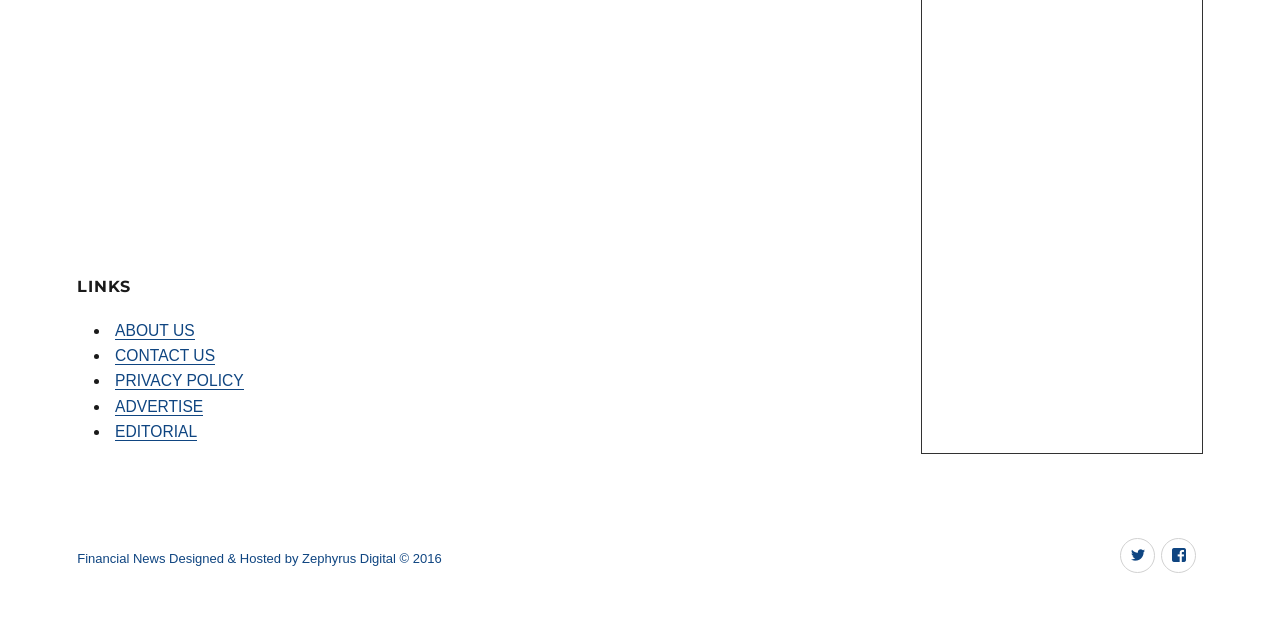What type of news is mentioned in the footer?
Give a thorough and detailed response to the question.

In the footer section, I found a link element with the text 'Financial News', which suggests that the website is related to financial news or provides financial news to its users.